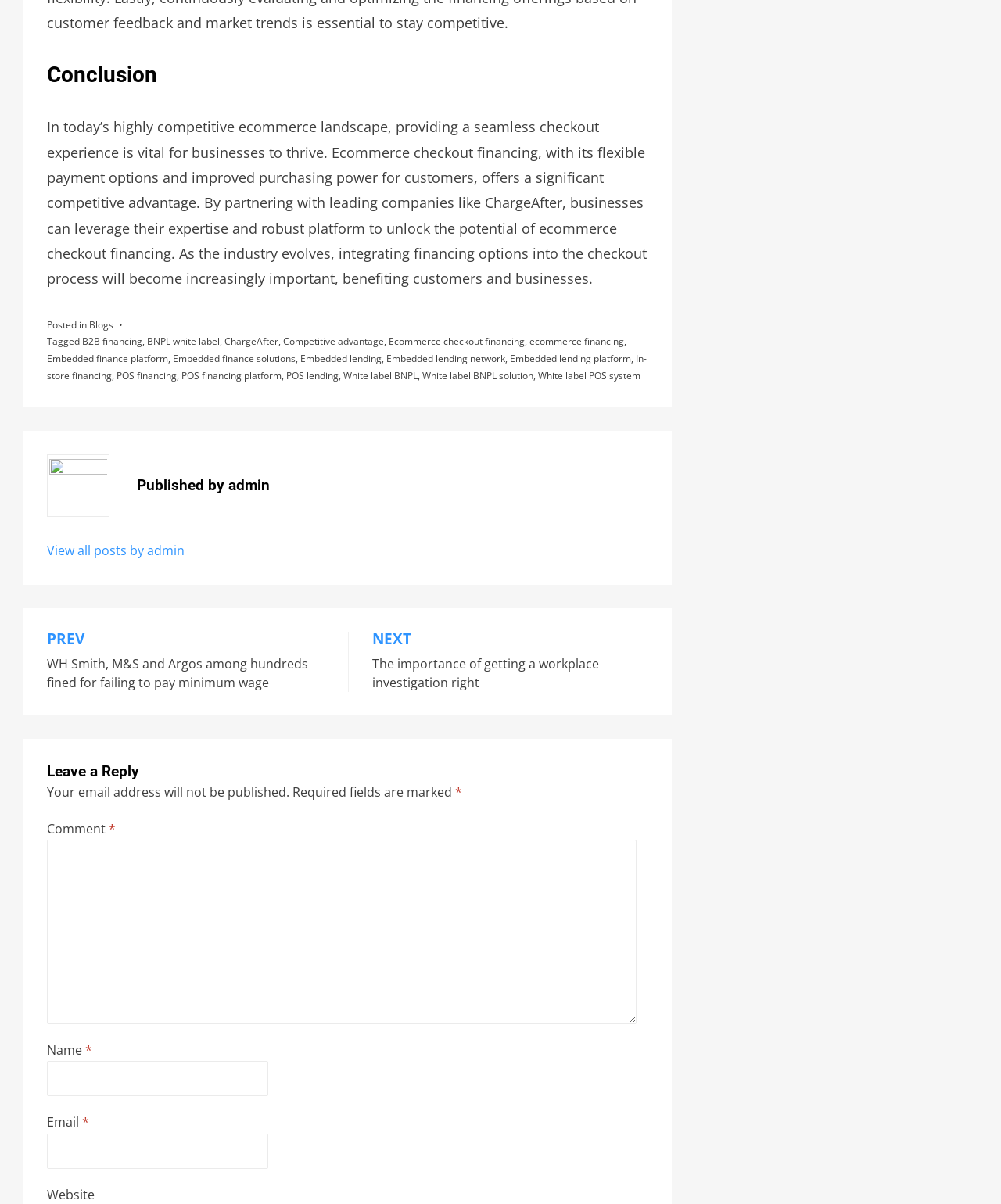Find and specify the bounding box coordinates that correspond to the clickable region for the instruction: "Enter your name".

[0.047, 0.881, 0.268, 0.911]